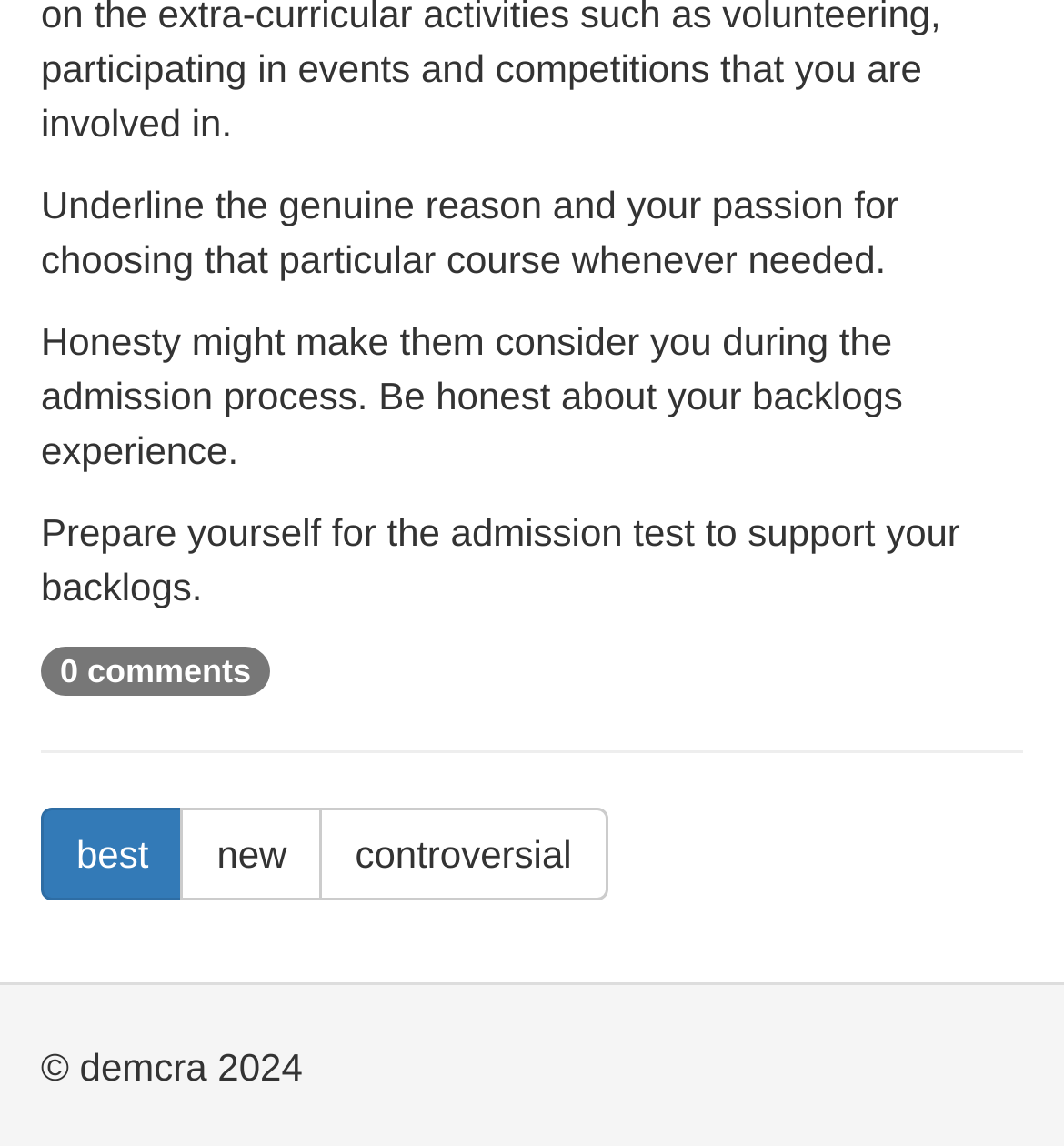Respond with a single word or short phrase to the following question: 
What is the tone of the advice?

Honest